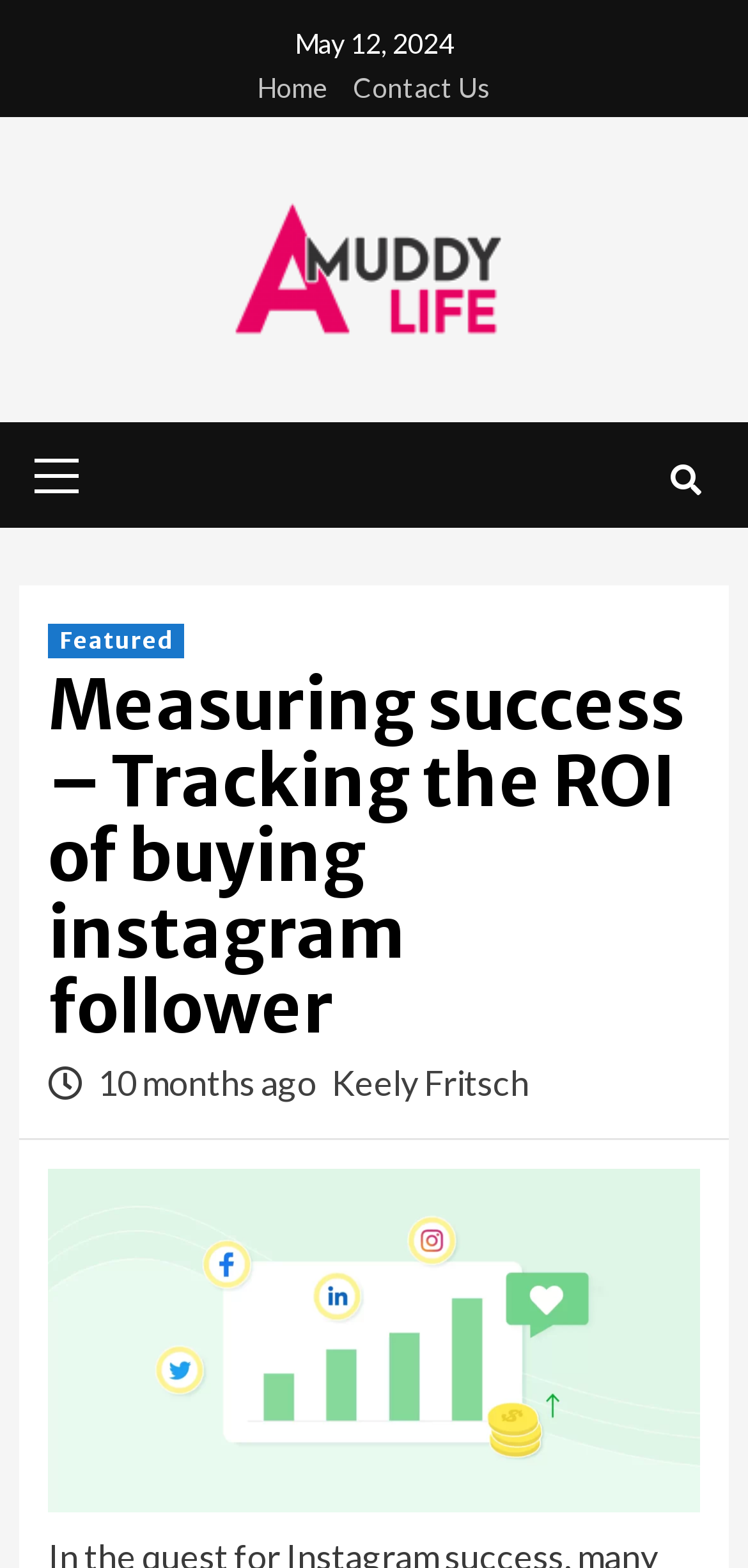Please give a concise answer to this question using a single word or phrase: 
What is the date of the article?

May 12, 2024